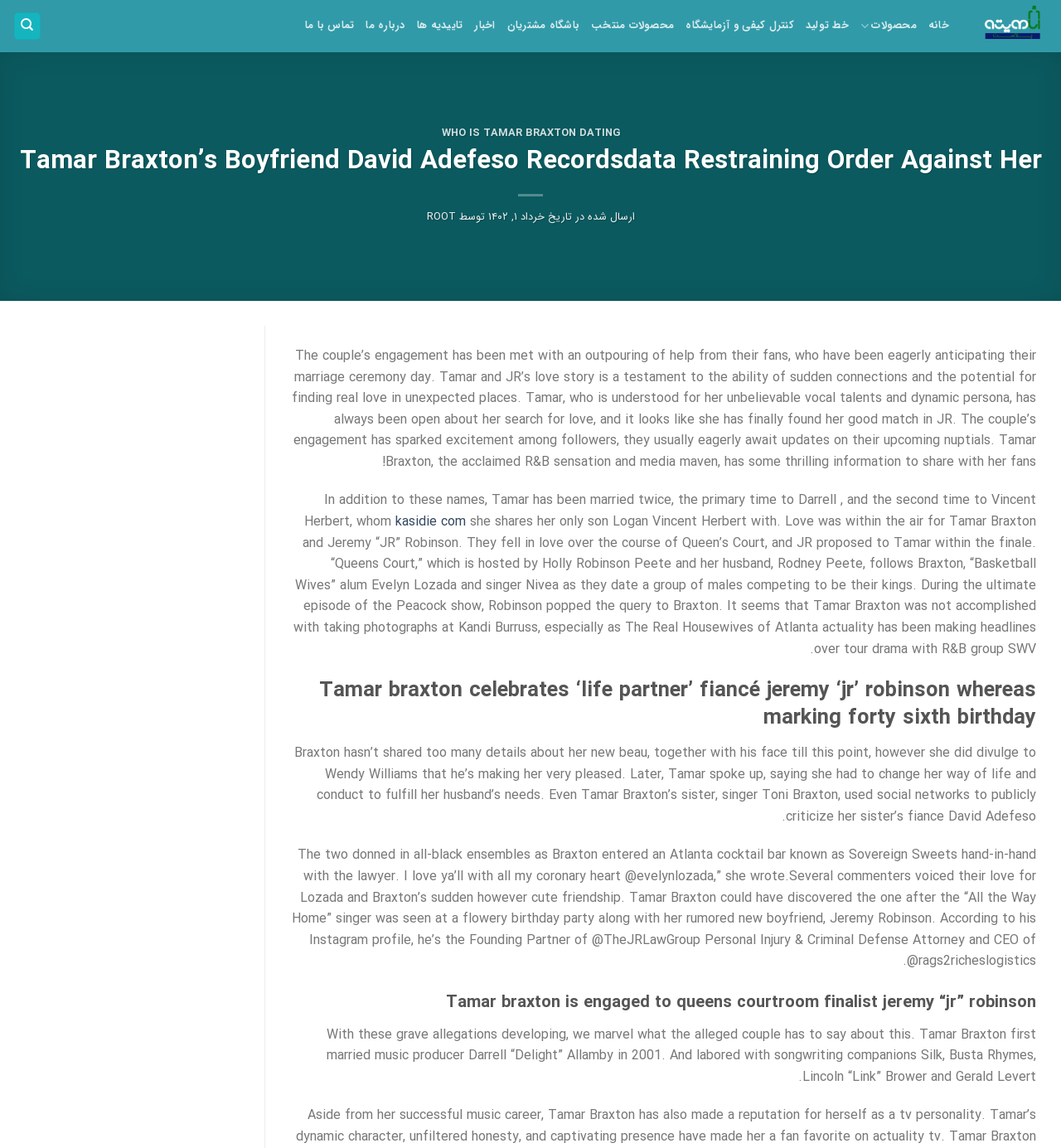Extract the main headline from the webpage and generate its text.

Tamar Braxton’s Boyfriend David Adefeso Recordsdata Restraining Order Against Her